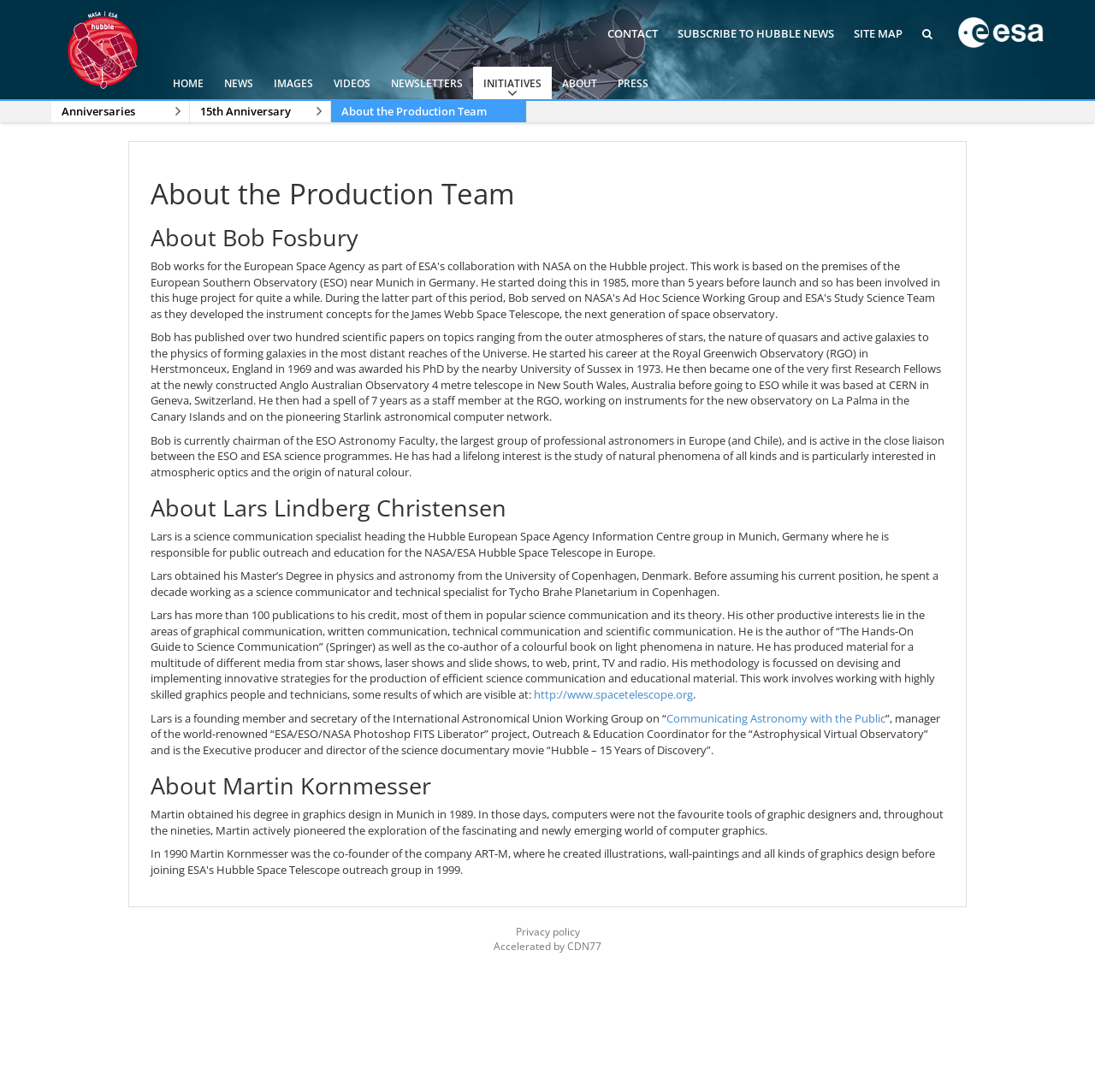Use a single word or phrase to respond to the question:
What is the name of the book written by Lars Lindberg Christensen?

The Hands-On Guide to Science Communication